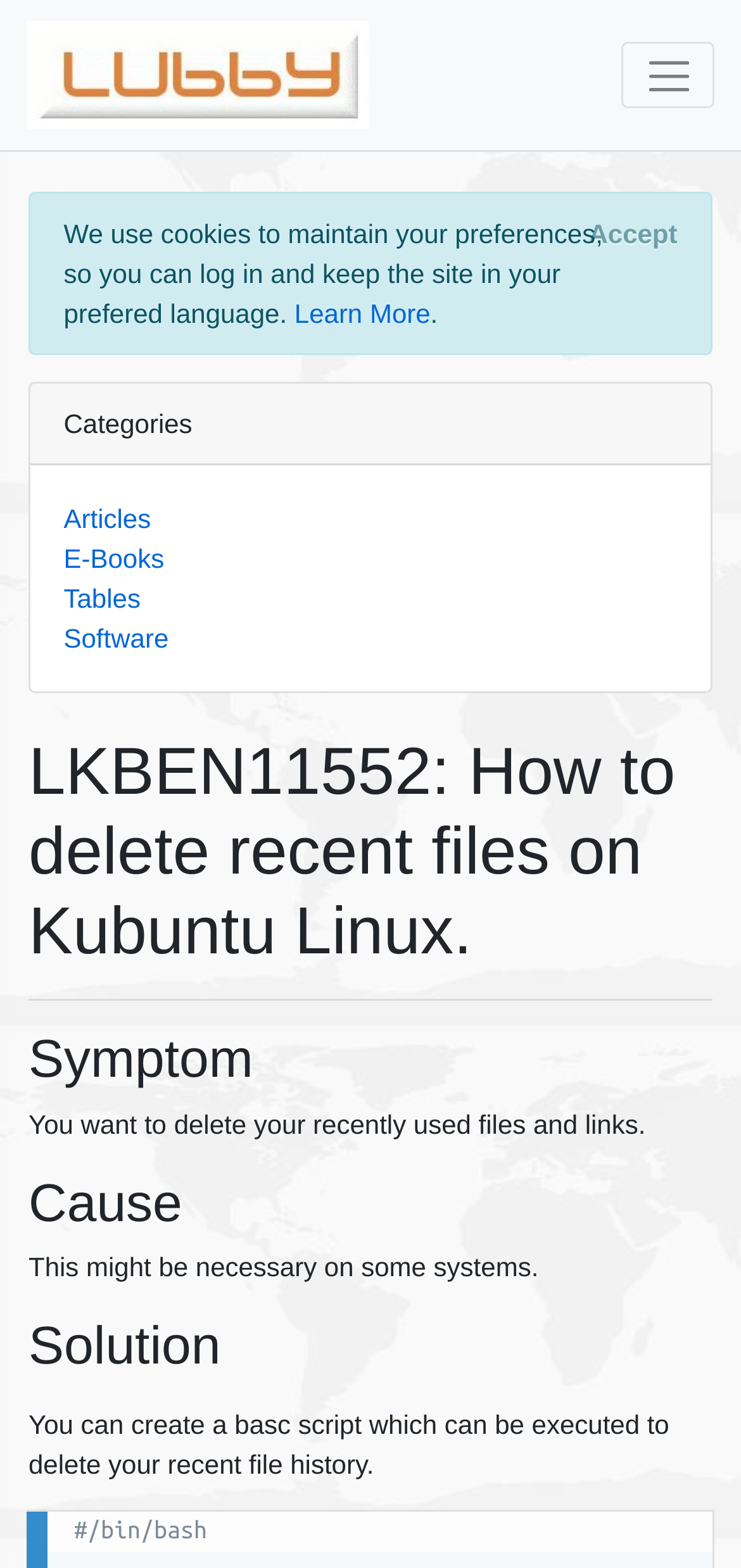Examine the image carefully and respond to the question with a detailed answer: 
What is the proposed solution on the webpage?

The solution is described in the 'Solution' section of the webpage, which suggests creating a bash script to delete the recent file history.